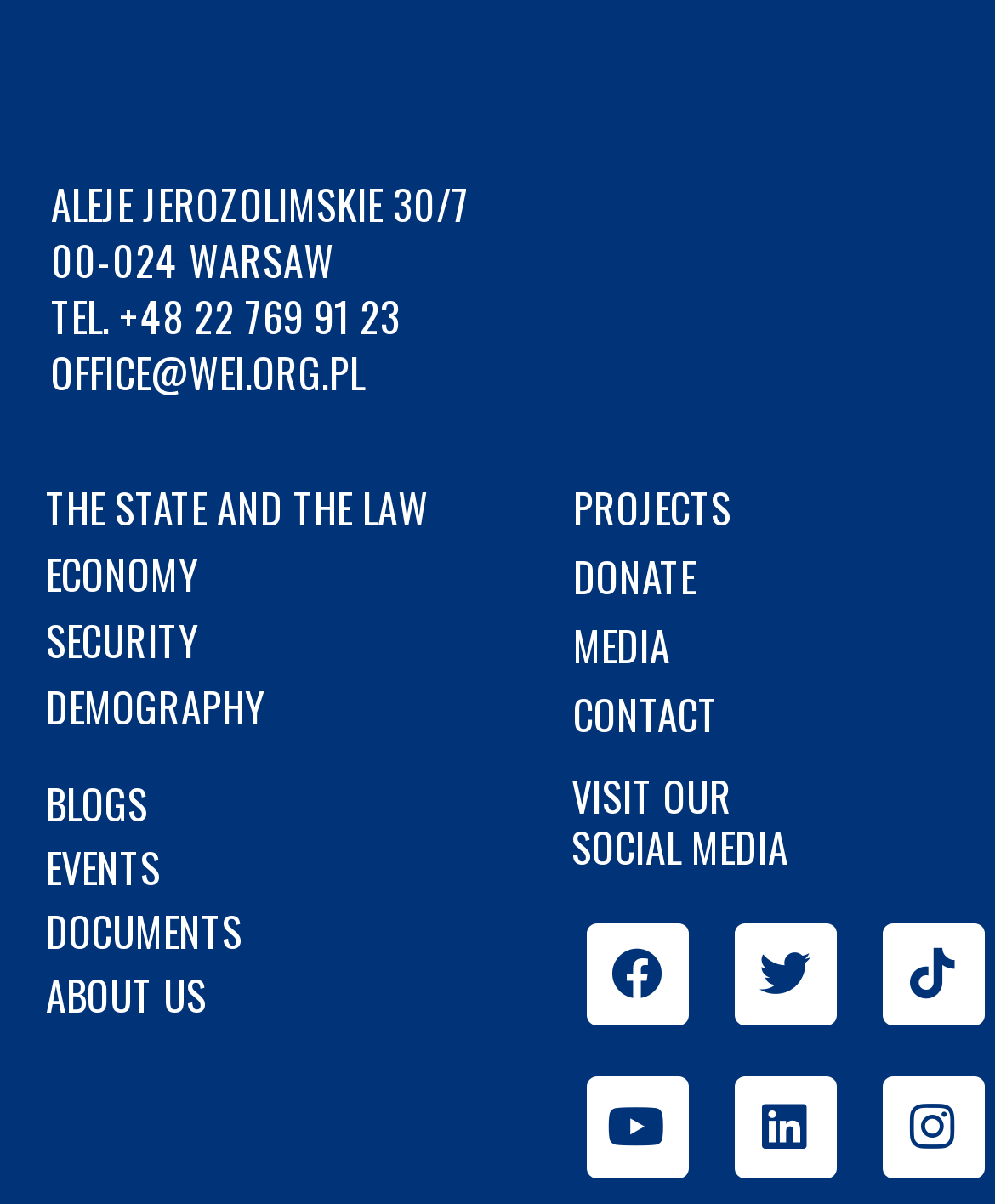Provide a one-word or brief phrase answer to the question:
What is the contact email address?

OFFICE@WEI.ORG.PL